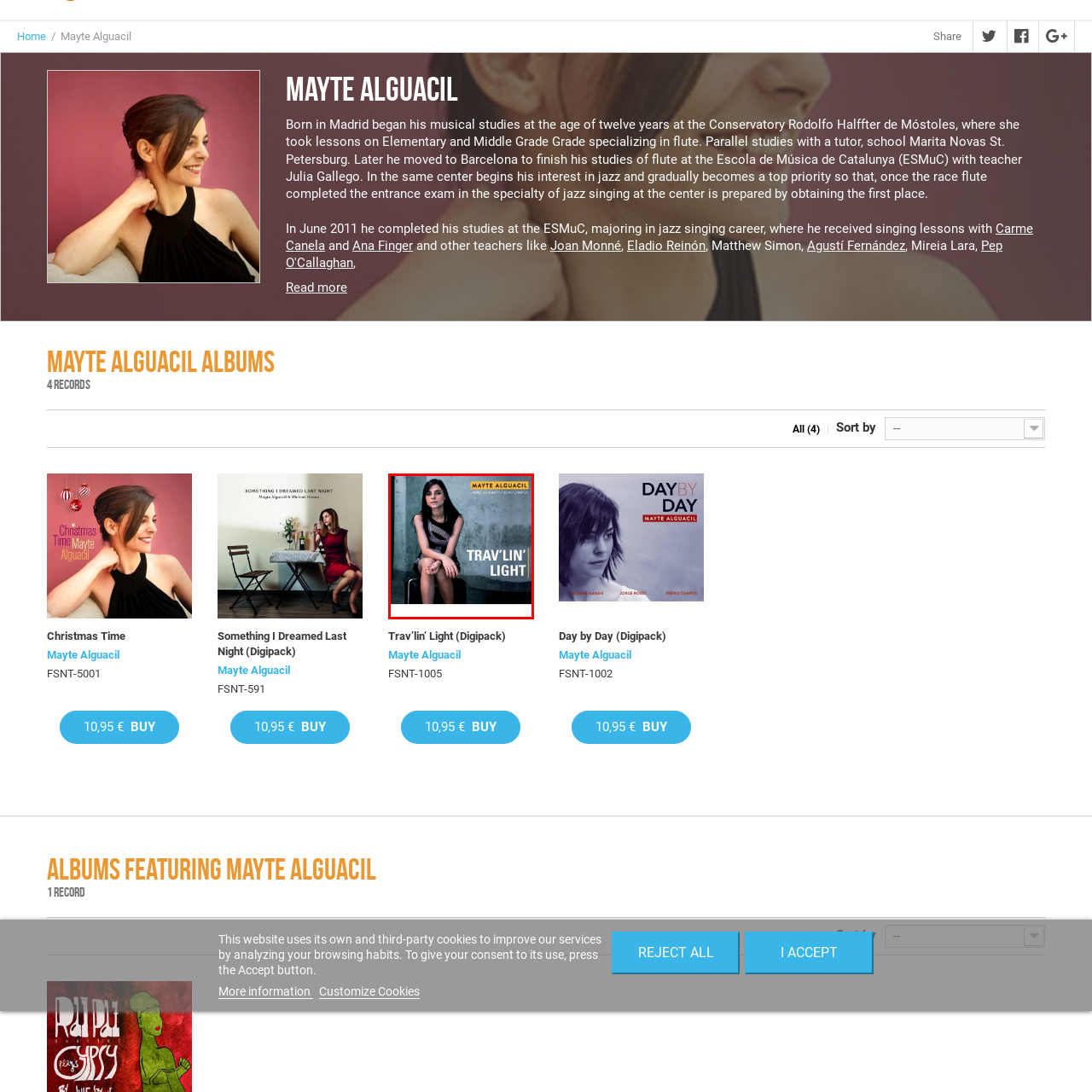What is the color of the text highlighting the artist's name?
Focus on the image bounded by the red box and reply with a one-word or phrase answer.

vibrant yellow